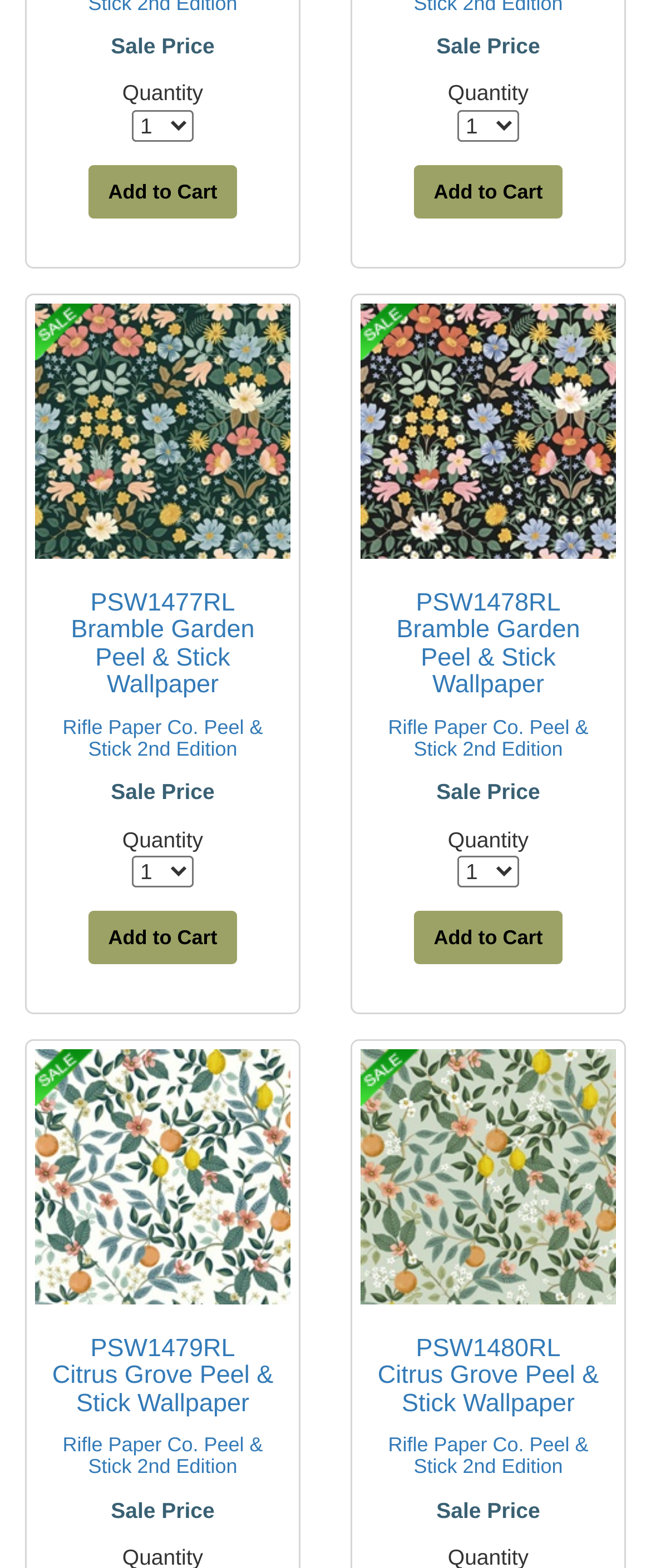Please identify the bounding box coordinates of the area that needs to be clicked to fulfill the following instruction: "View product details."

[0.054, 0.193, 0.446, 0.356]